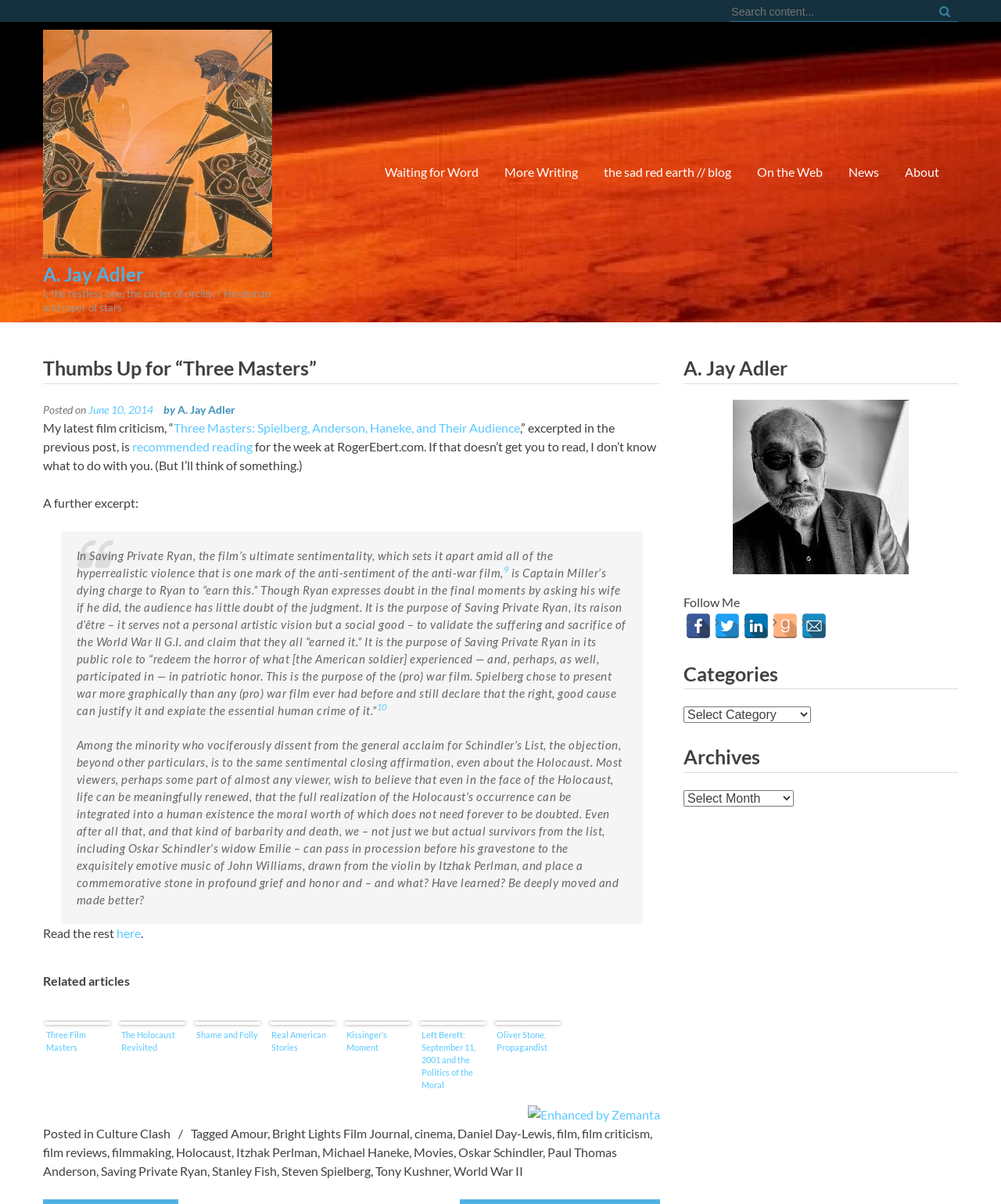Determine the bounding box coordinates of the element that should be clicked to execute the following command: "Read more about A. Jay Adler".

[0.043, 0.204, 0.271, 0.216]